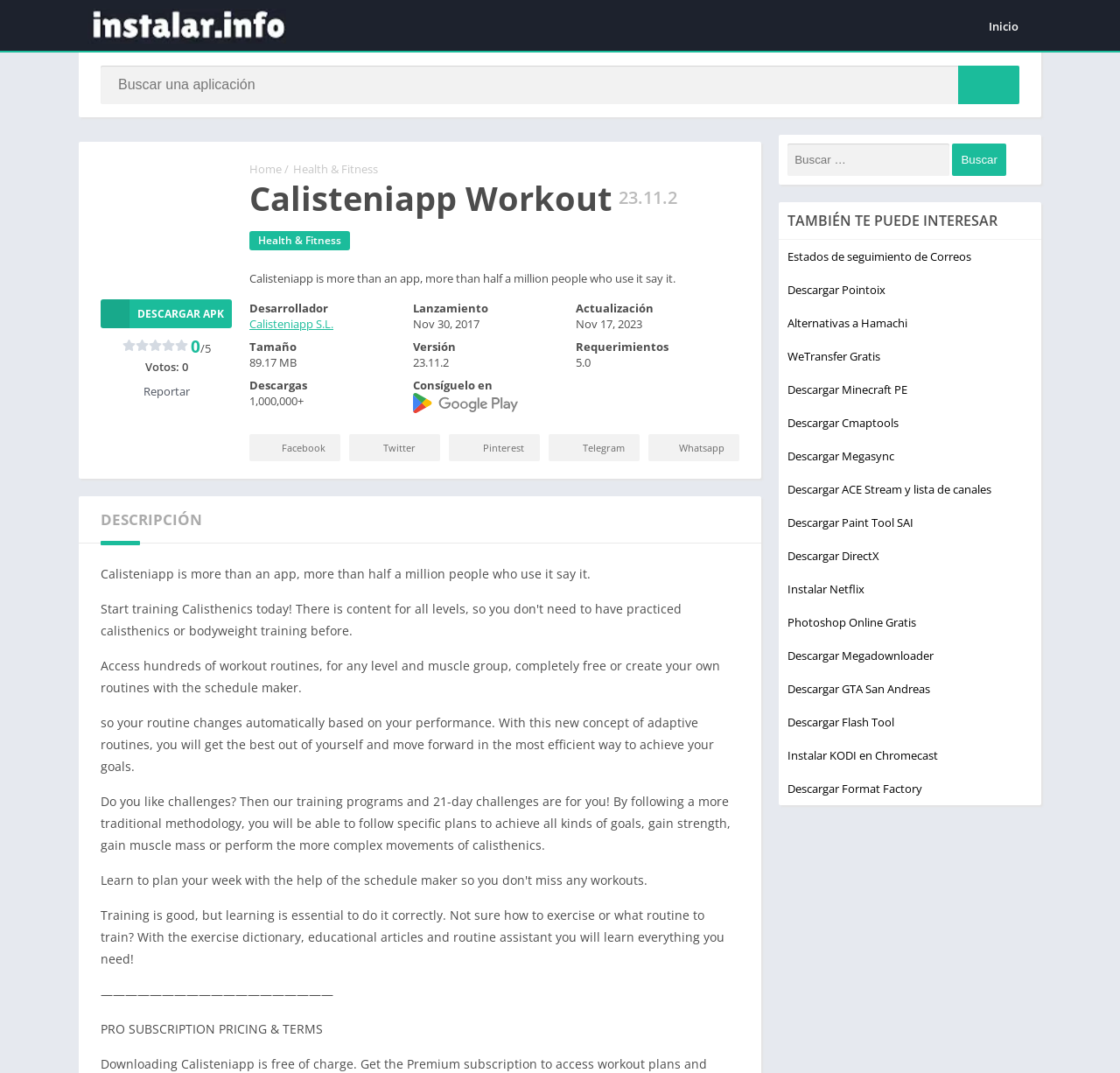Please give the bounding box coordinates of the area that should be clicked to fulfill the following instruction: "Search for something". The coordinates should be in the format of four float numbers from 0 to 1, i.e., [left, top, right, bottom].

[0.09, 0.061, 0.91, 0.097]